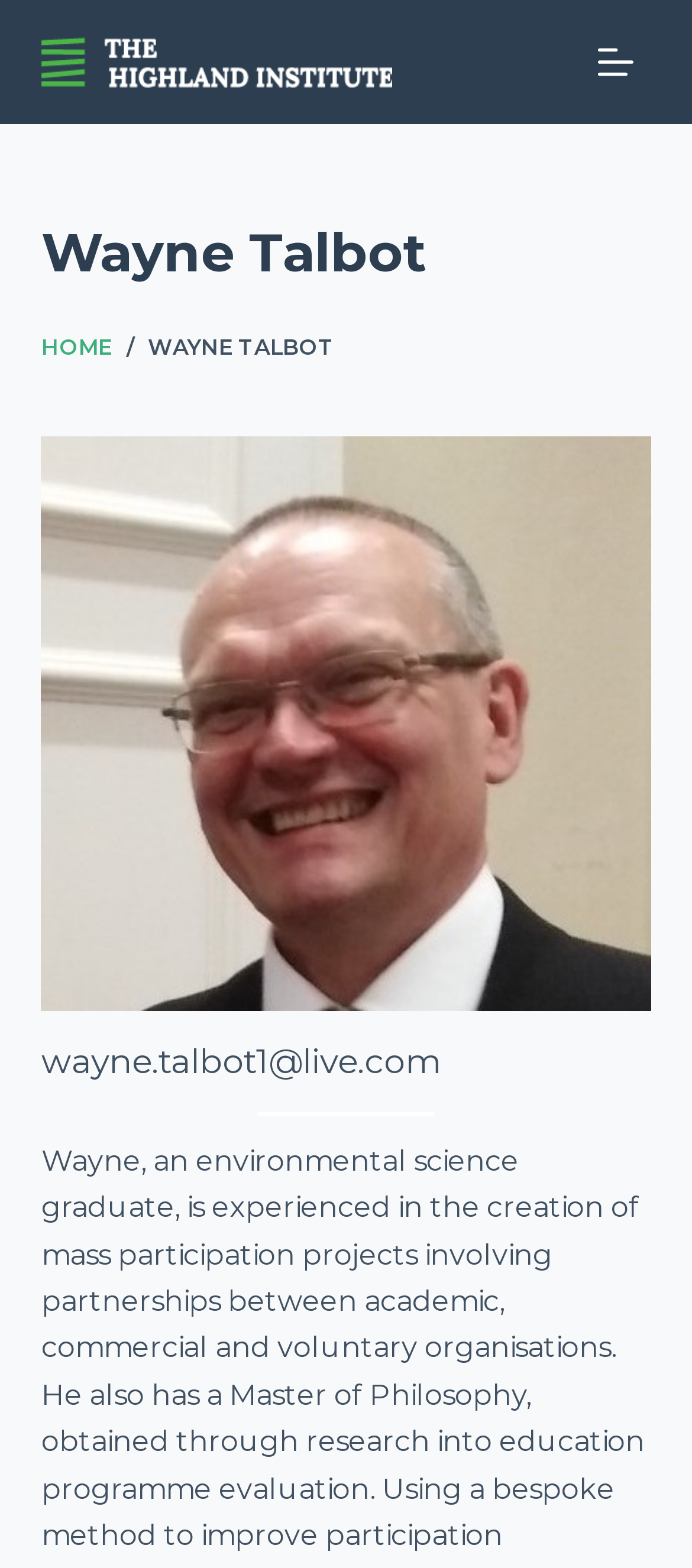What is the type of image displayed on the webpage?
Answer the question with a thorough and detailed explanation.

I examined the image element on the webpage and found that it is associated with the text 'Highland Institute' located at coordinates [0.06, 0.023, 0.568, 0.057]. This suggests that the image is the logo of Highland Institute.